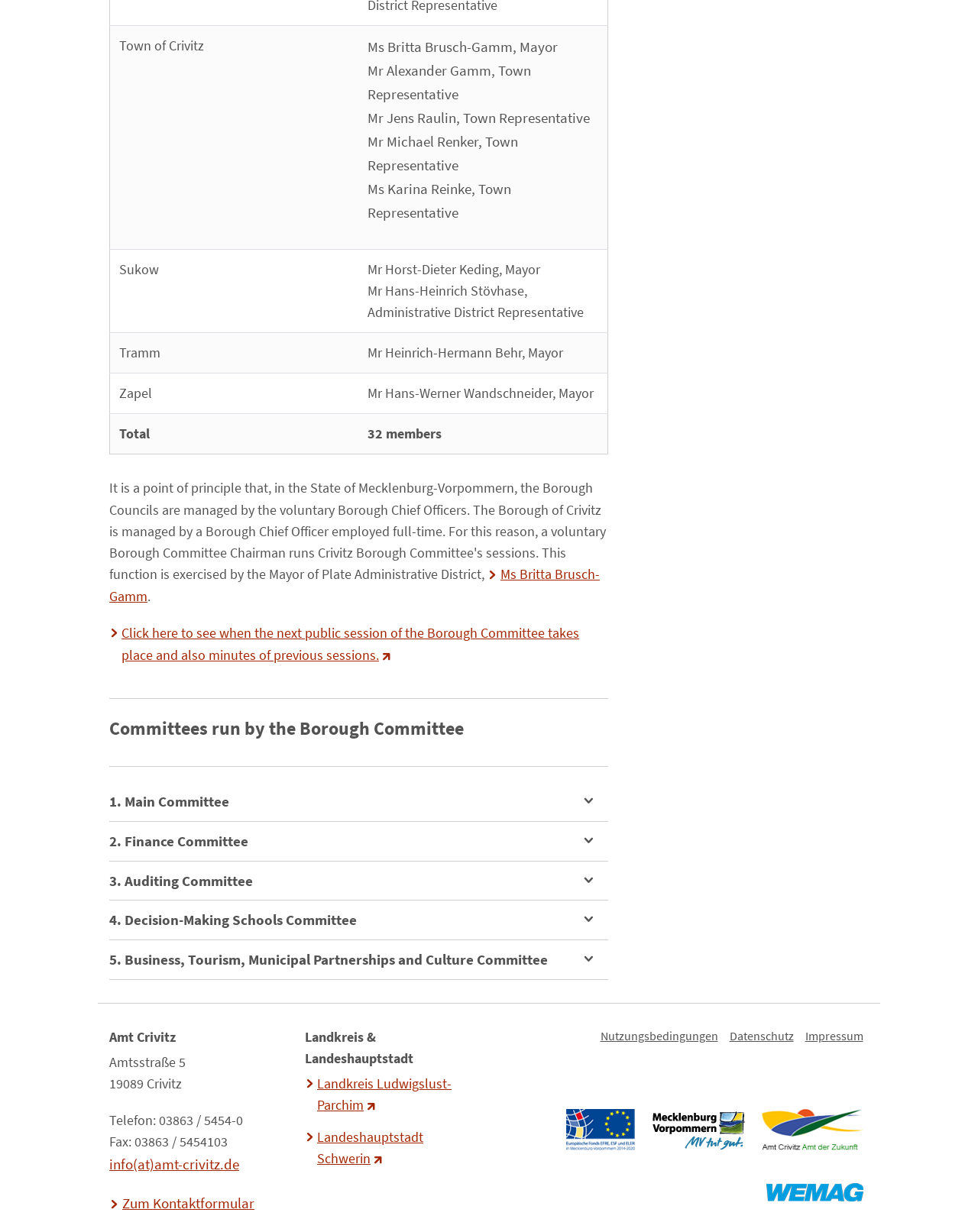Please predict the bounding box coordinates (top-left x, top-left y, bottom-right x, bottom-right y) for the UI element in the screenshot that fits the description: Zum Kontaktformular

[0.112, 0.969, 0.26, 0.984]